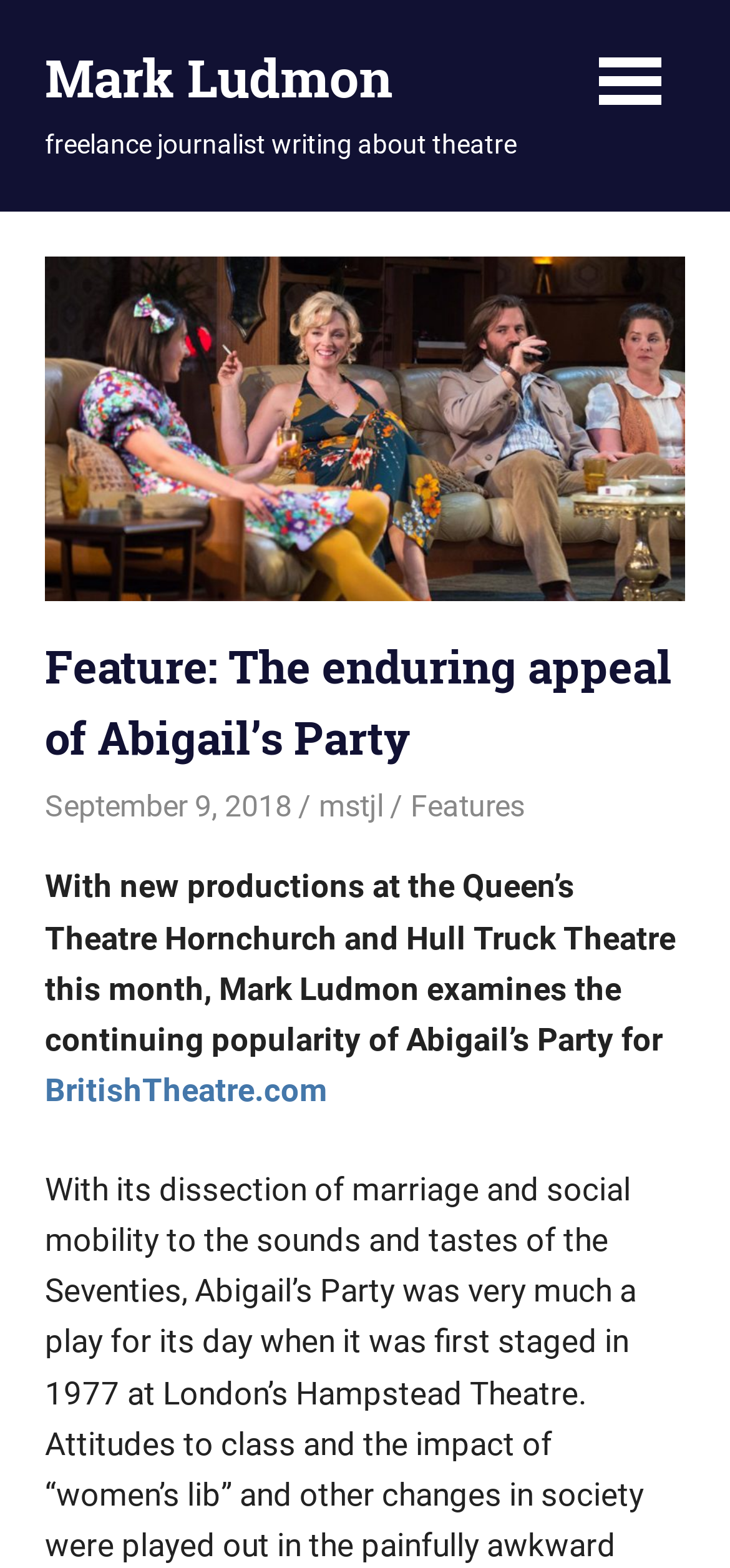Respond with a single word or phrase for the following question: 
What is the website mentioned in the article?

BritishTheatre.com